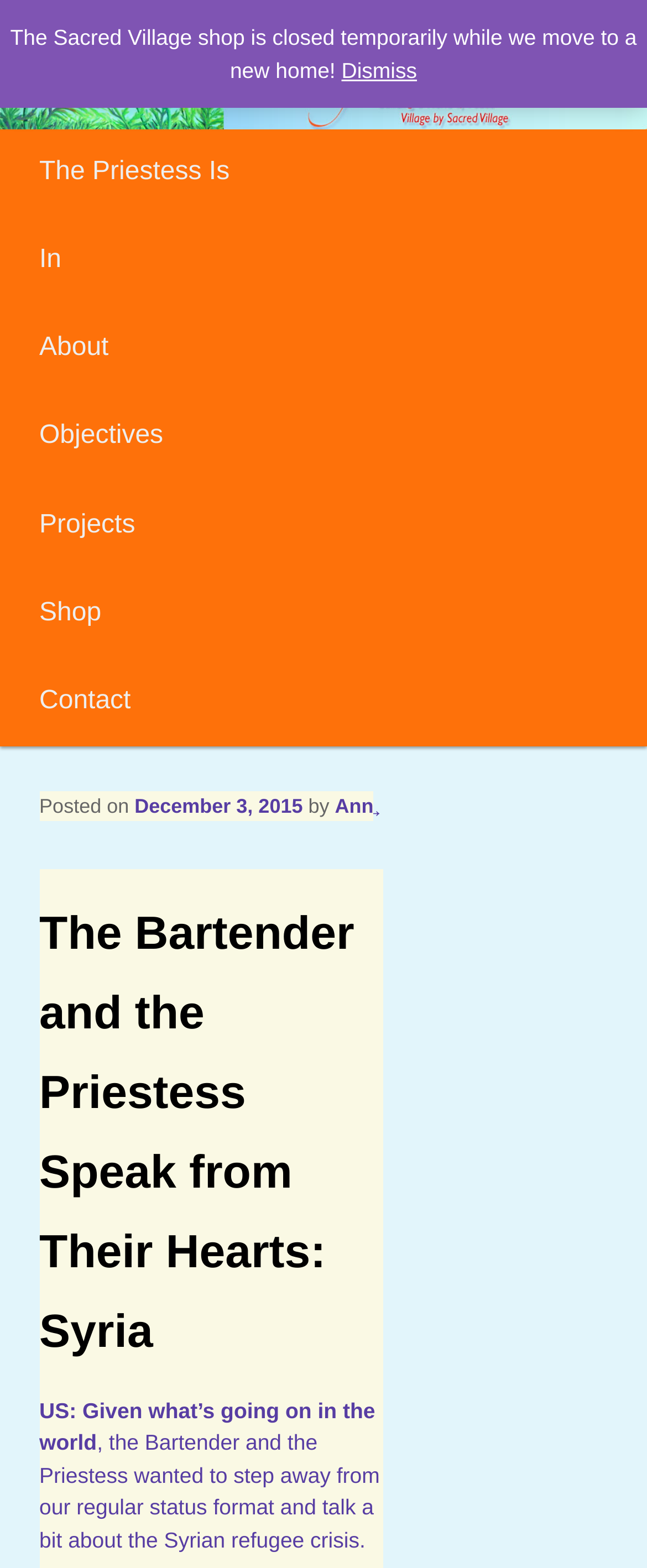What is the topic of the current post?
Please respond to the question with a detailed and well-explained answer.

The topic of the current post can be found in the static text element with the text 'US: Given what’s going on in the world, the Bartender and the Priestess wanted to step away from our regular status format and talk a bit about the Syrian refugee crisis.' which indicates that the post is discussing the Syrian refugee crisis.